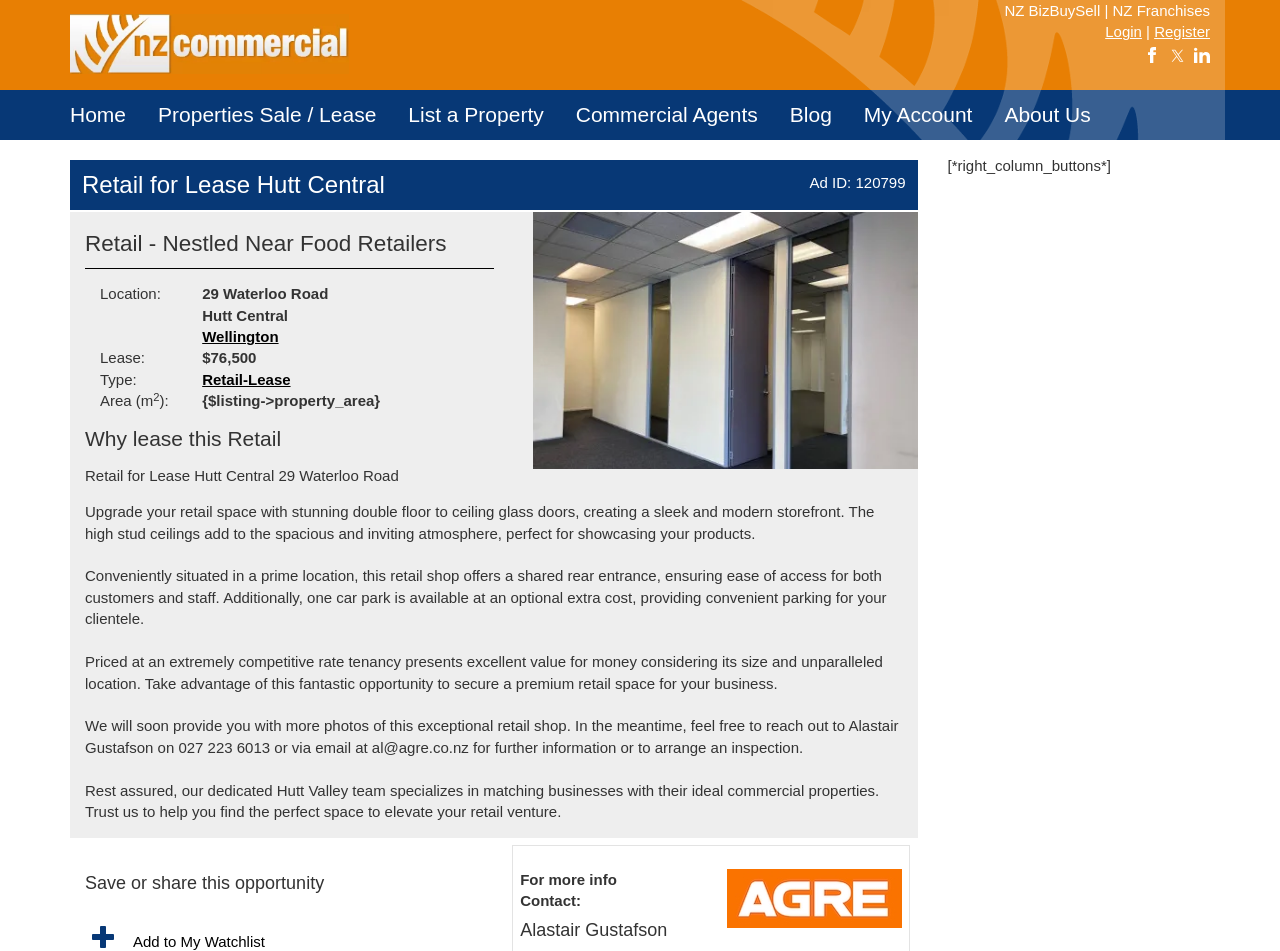Answer the question below using just one word or a short phrase: 
What is the lease price of the retail shop?

$76,500